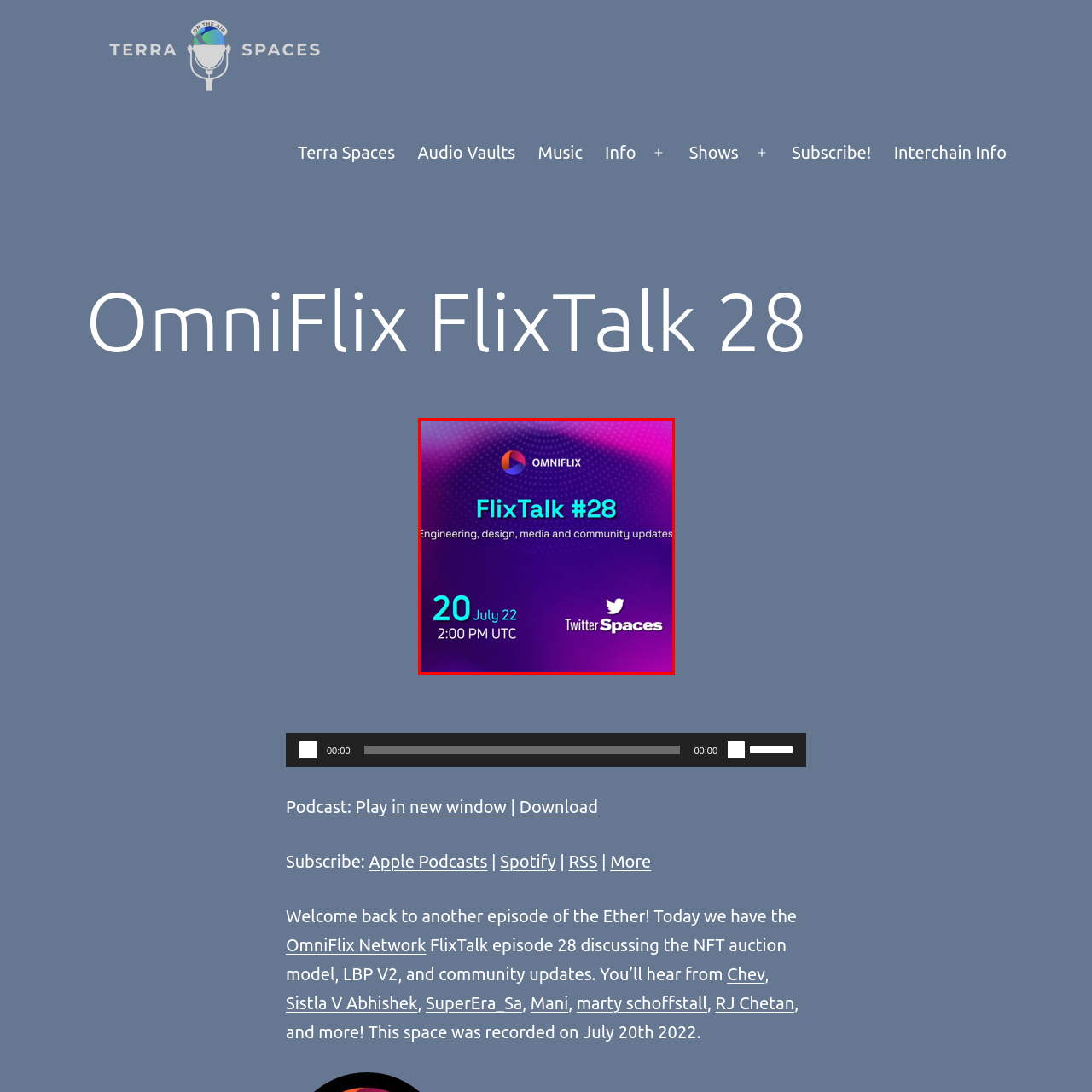Please analyze the elements within the red highlighted area in the image and provide a comprehensive answer to the following question: What is the title of the episode?

The episode title is highlighted in bold, white text below the OmniFlix logo, which is prominently displayed at the top left of the graphic.